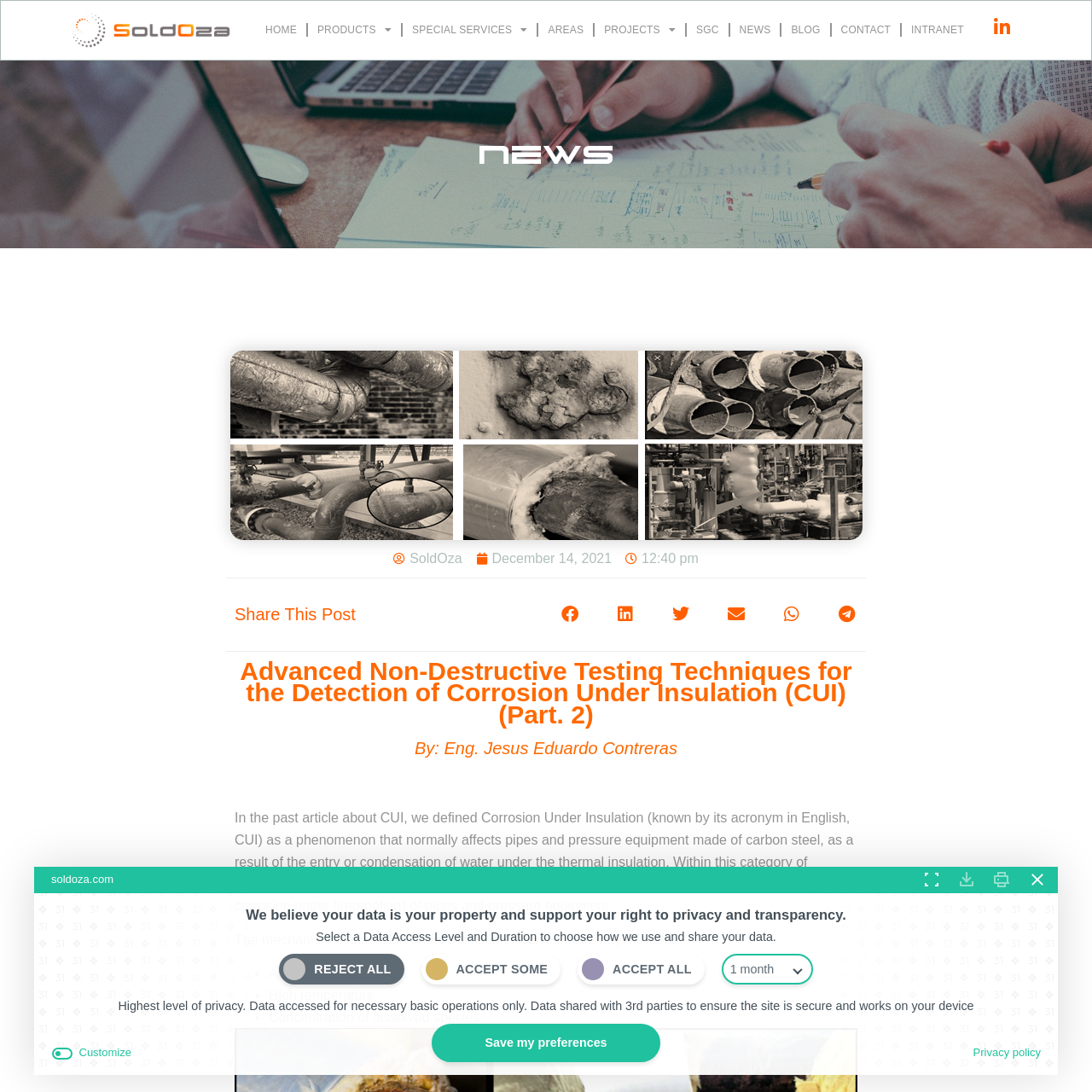What are the three requirements for corrosion under insulation?
Please ensure your answer to the question is detailed and covers all necessary aspects.

I found the three requirements for corrosion under insulation by looking at the ListMarkers and StaticText elements that describe the requirements, which are Availability of oxygen, High temperature, and Concentration of dissolved species.